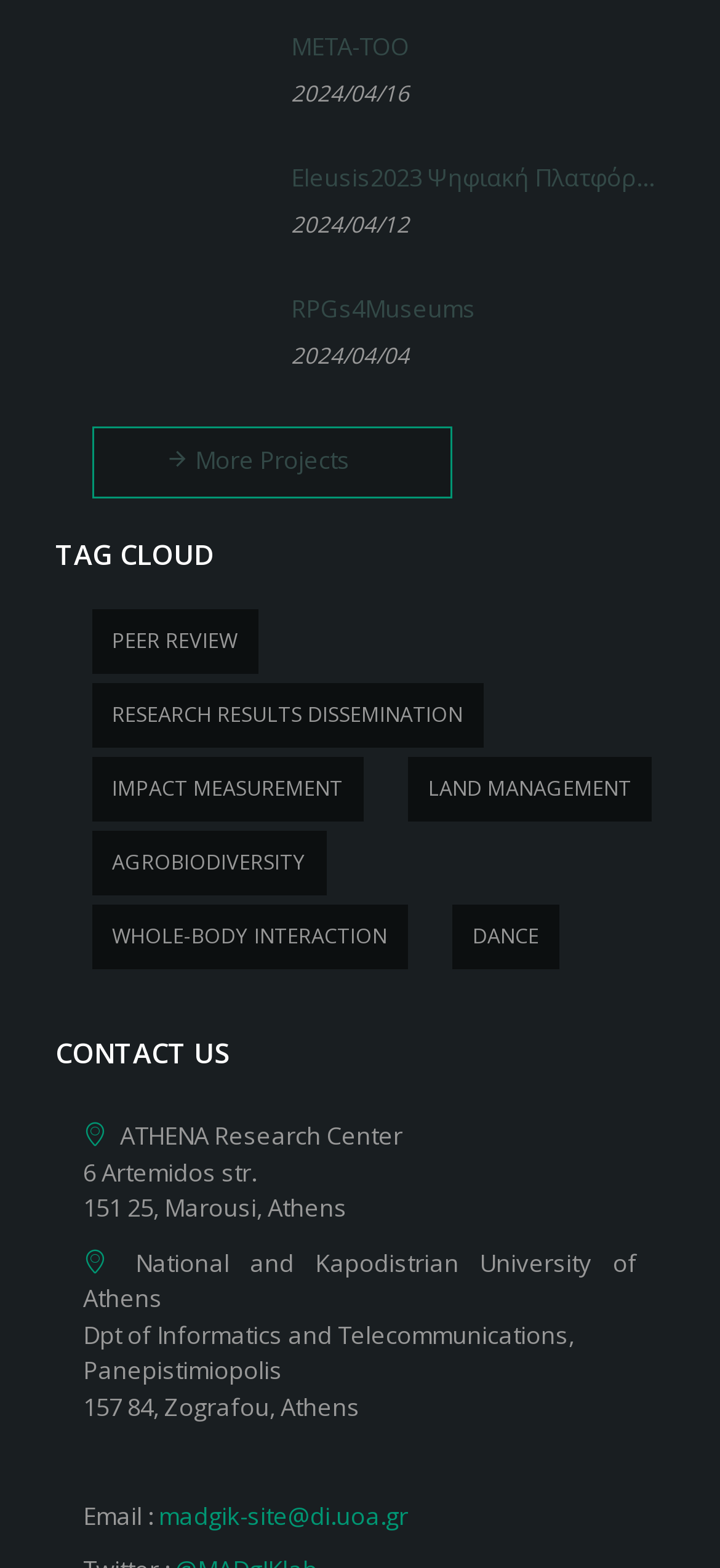Locate the bounding box coordinates of the element I should click to achieve the following instruction: "Explore the TAG CLOUD section".

[0.077, 0.342, 0.923, 0.365]